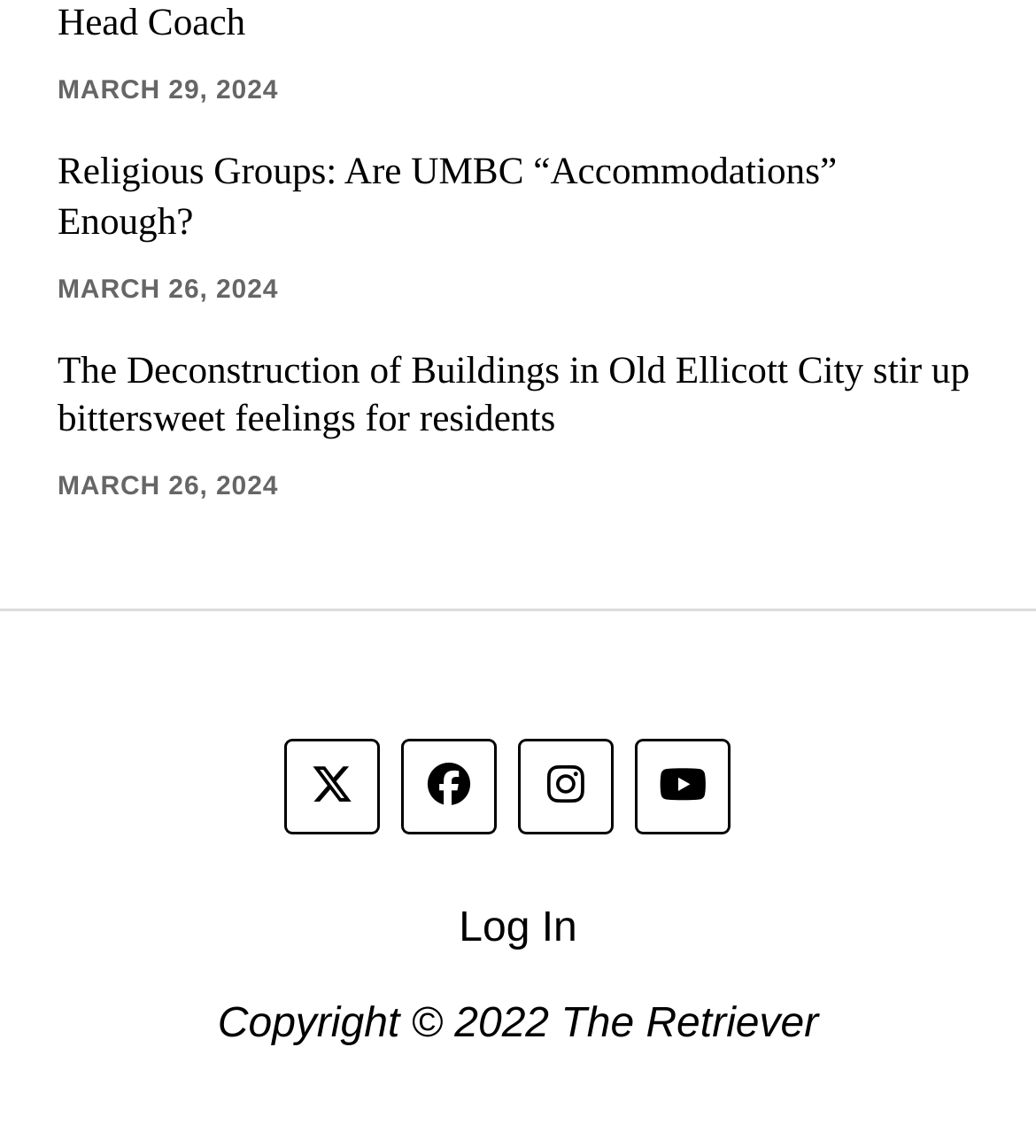Answer the question with a single word or phrase: 
How many social media platforms are listed?

4